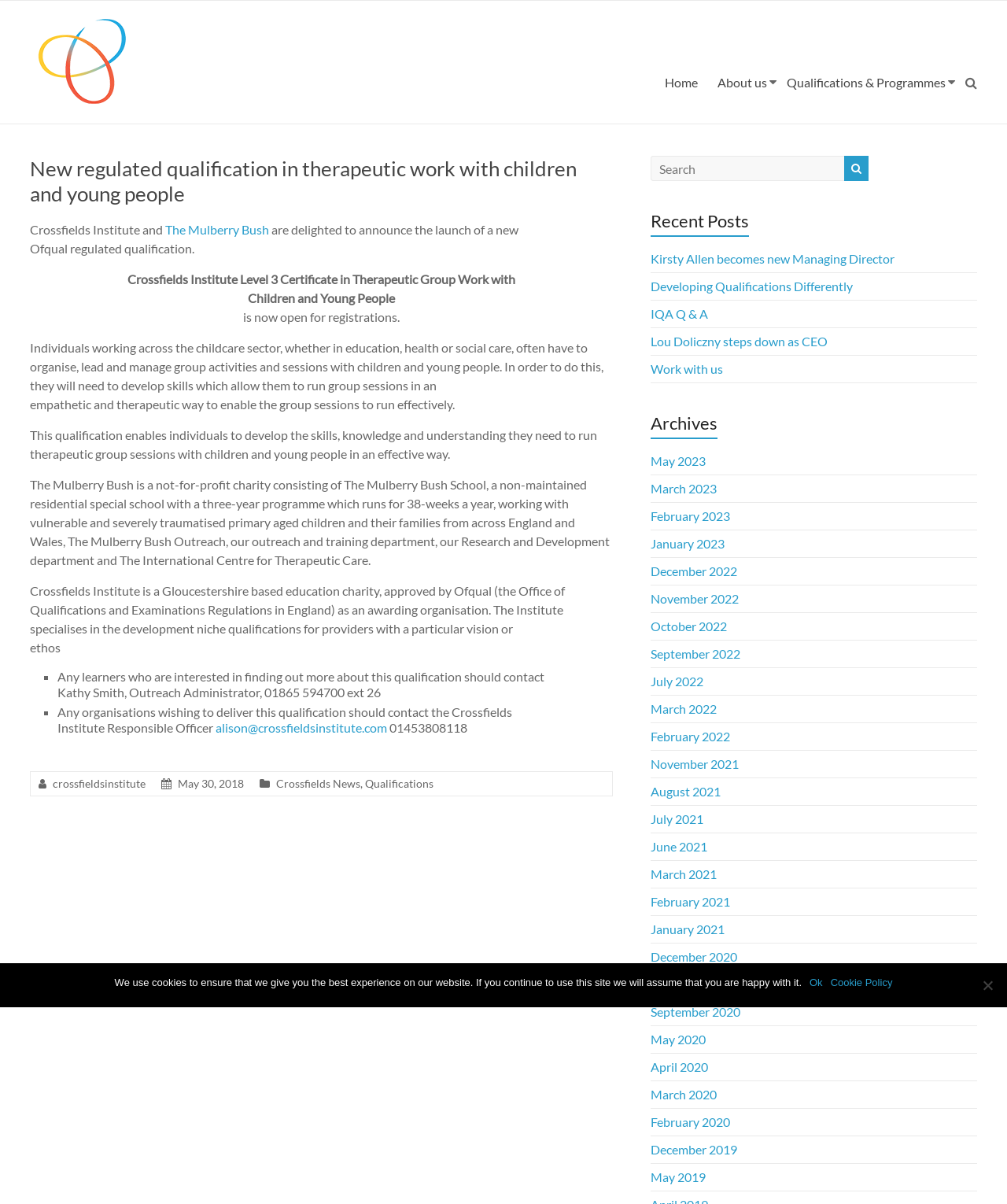Identify the bounding box coordinates of the section to be clicked to complete the task described by the following instruction: "Contact Kathy Smith, Outreach Administrator". The coordinates should be four float numbers between 0 and 1, formatted as [left, top, right, bottom].

[0.057, 0.569, 0.378, 0.581]